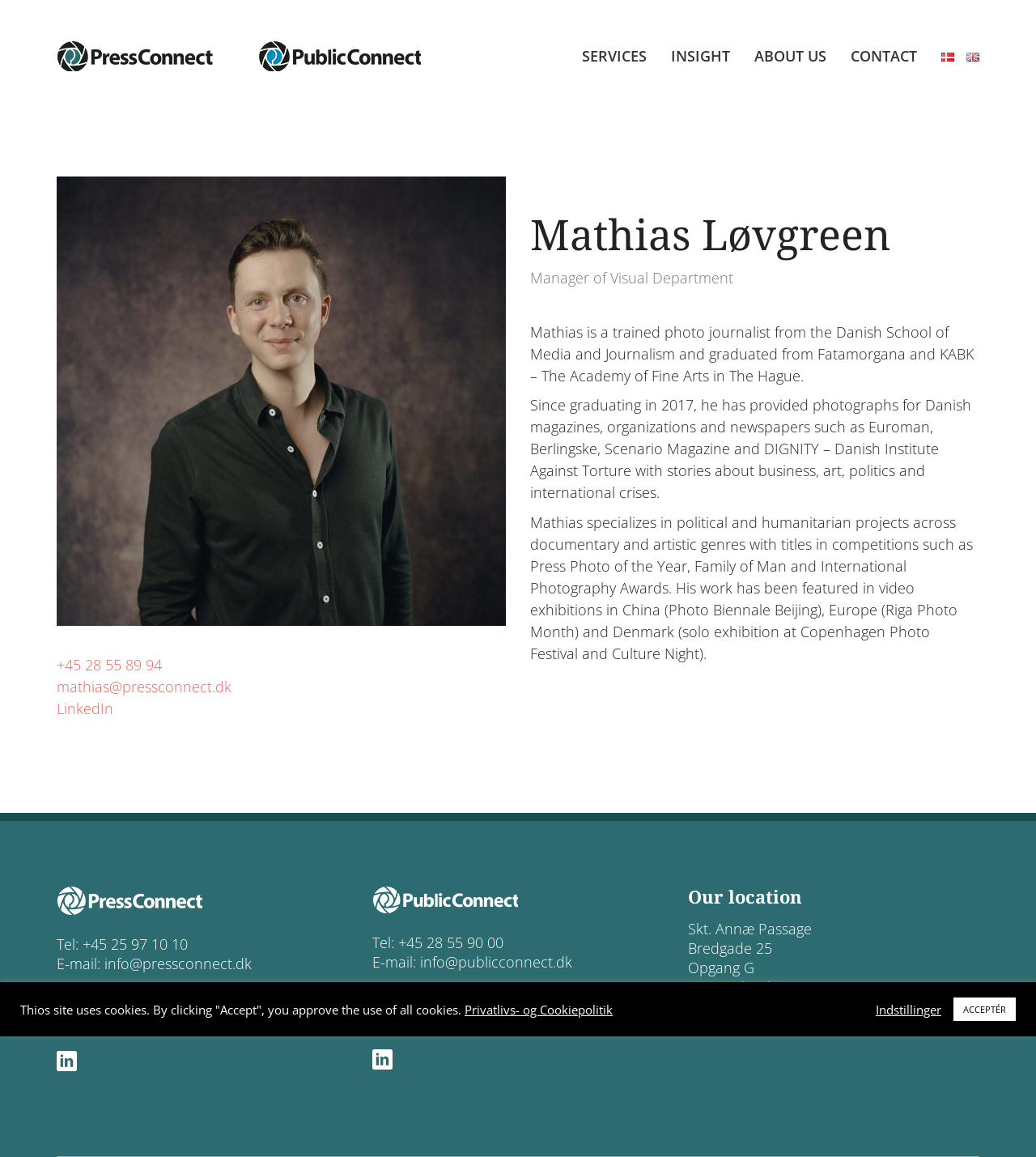Provide an in-depth caption for the contents of the webpage.

This webpage is about Mathias Løvgreen, a manager of the visual department at PressConnect. At the top left, there is a logo of PressConnect, and next to it, there are links to different sections of the website, including SERVICES, INSIGHT, ABOUT US, CONTACT, and language options. 

Below the top navigation bar, there is a large image that takes up most of the width of the page. Underneath the image, there is a heading with Mathias' name, followed by his job title and a brief description of his background and experience as a photo journalist. 

The webpage also includes a section with Mathias' contact information, including his phone number, email, and LinkedIn profile. 

At the bottom of the page, there is a section with information about PressConnect and PublicConnect, including their logos, addresses, phone numbers, and email addresses. There is also a section with a heading "Our location" that provides the address of PressConnect in Copenhagen, Denmark. 

Finally, at the very bottom of the page, there is a notice about the use of cookies on the website, with links to the privacy and cookie policy, as well as buttons to accept or adjust the settings.